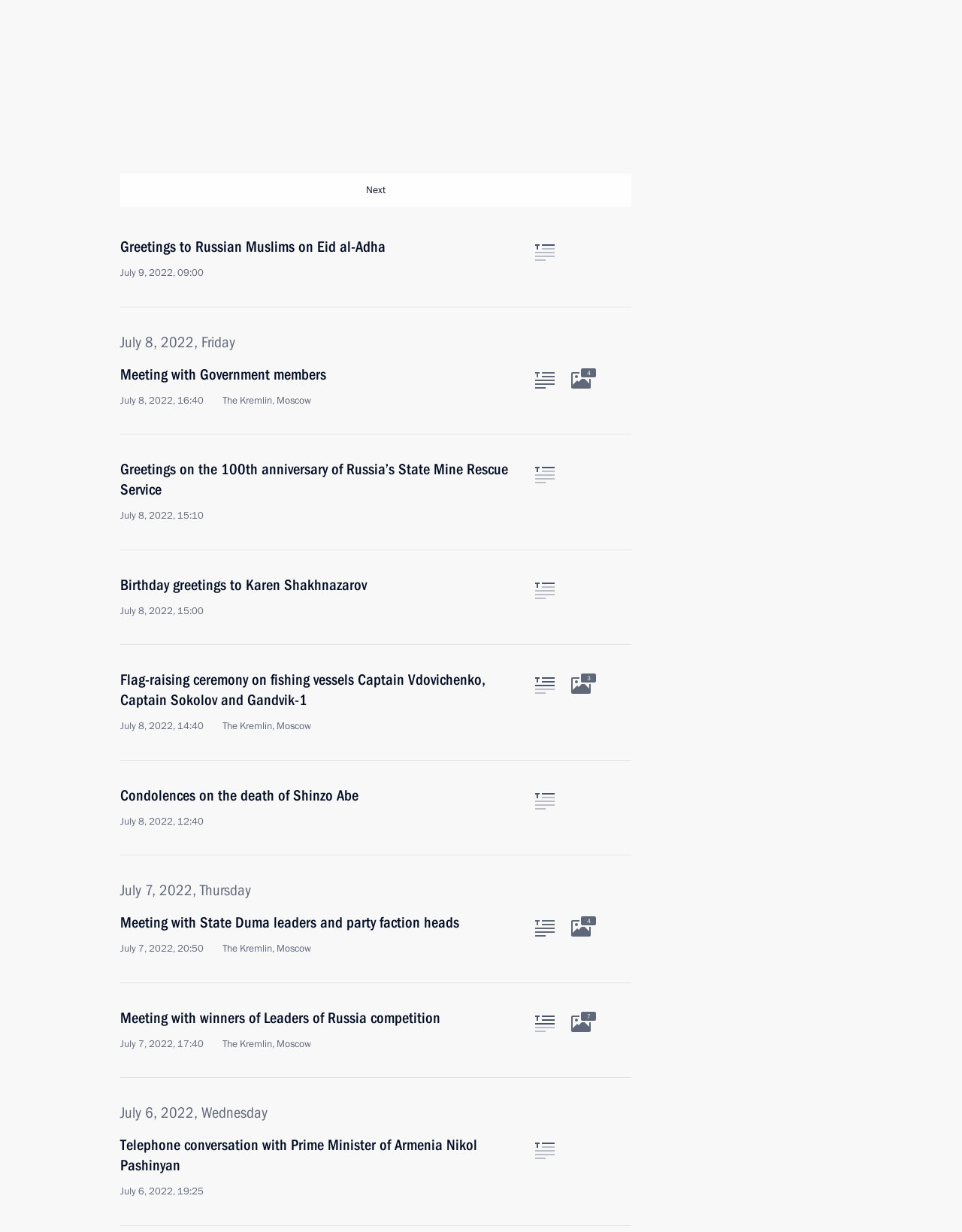What is the topic of the publication?
Refer to the image and offer an in-depth and detailed answer to the question.

The topic of the publication can be found in the 'Topics' section, which lists 'Transport' as one of the topics. This is likely because the greeting is related to Sea and River Fleet Workers' Day.